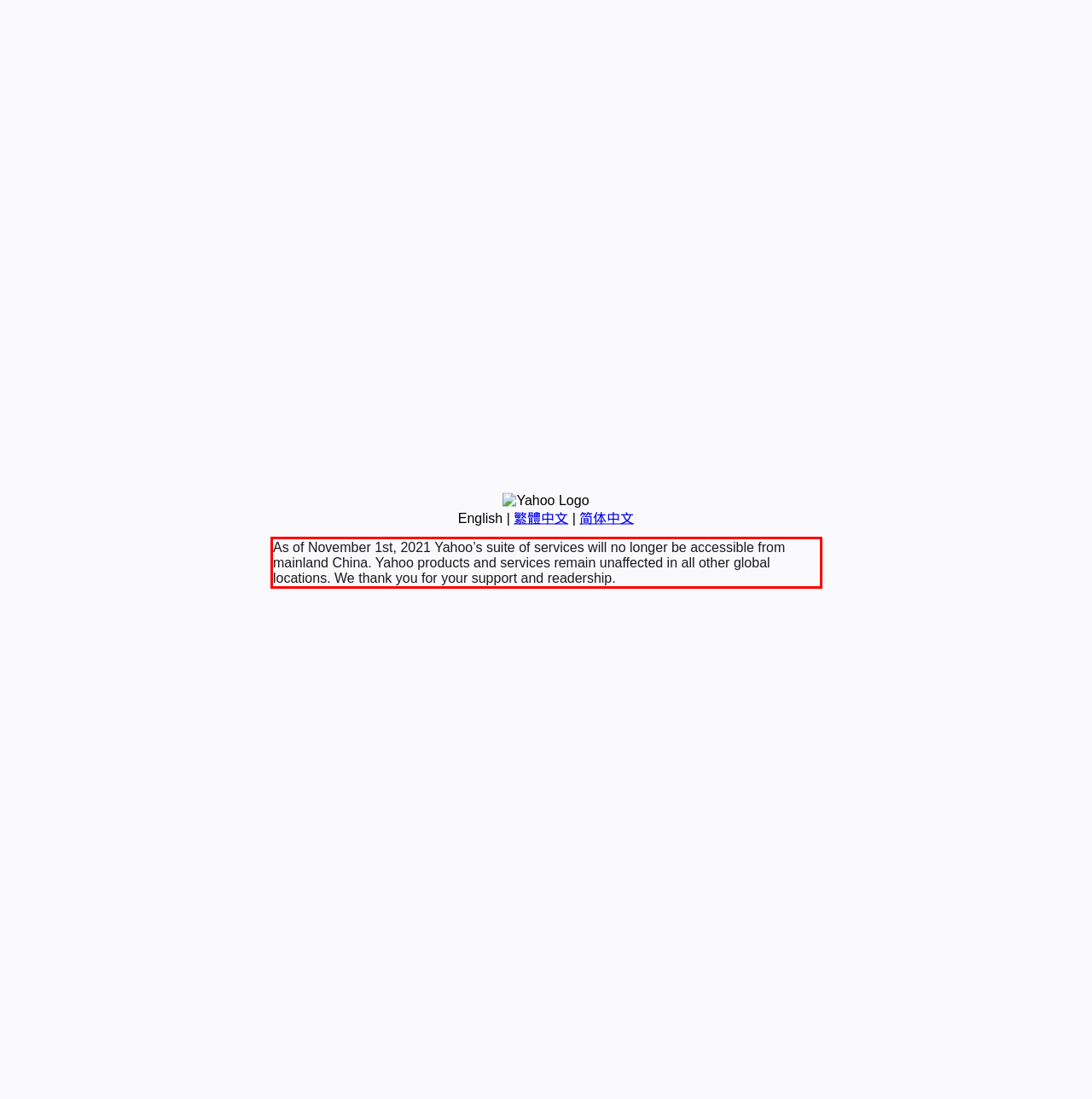Identify and extract the text within the red rectangle in the screenshot of the webpage.

As of November 1st, 2021 Yahoo’s suite of services will no longer be accessible from mainland China. Yahoo products and services remain unaffected in all other global locations. We thank you for your support and readership.